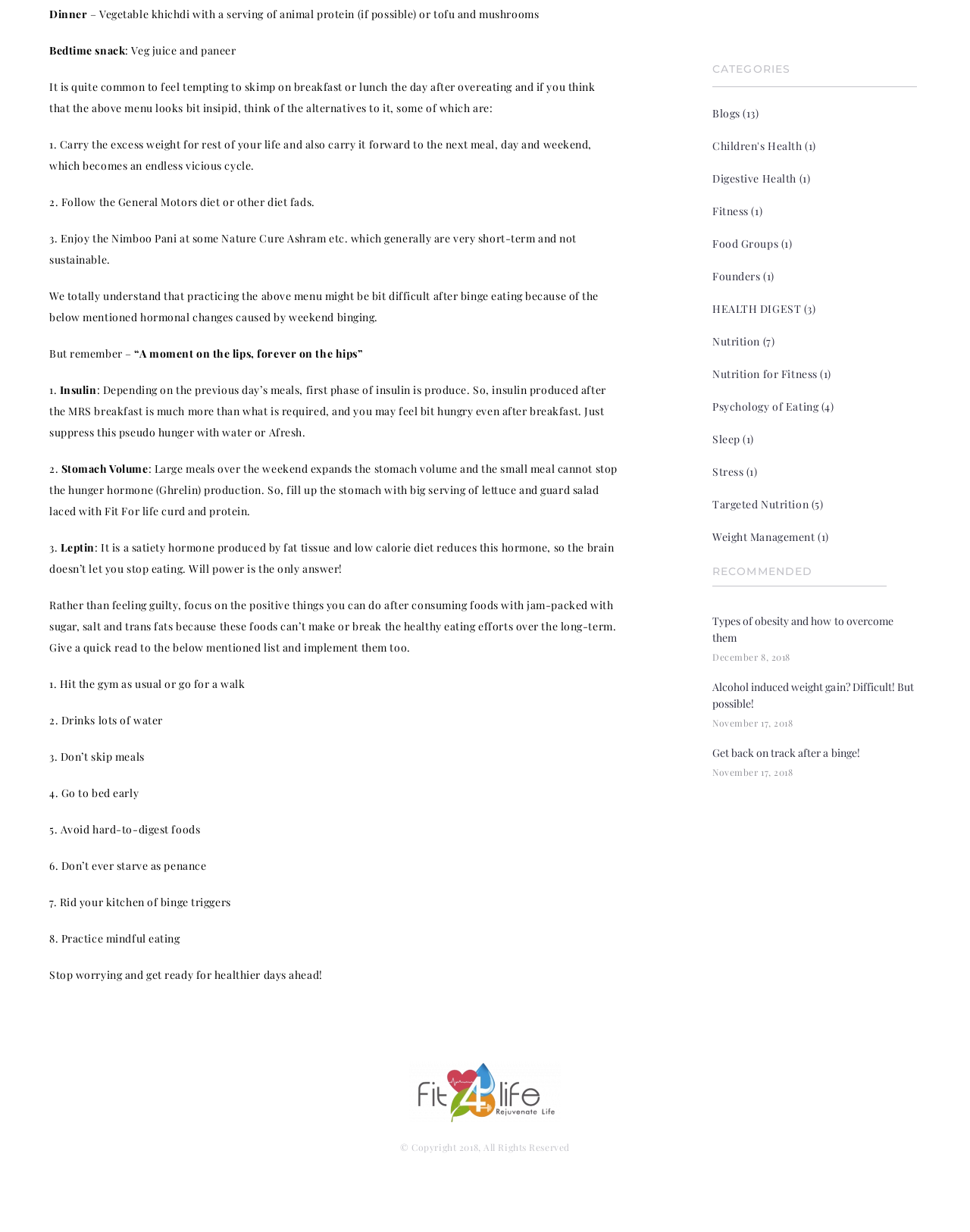Give the bounding box coordinates for this UI element: "Digestive Health". The coordinates should be four float numbers between 0 and 1, arranged as [left, top, right, bottom].

[0.734, 0.139, 0.821, 0.15]